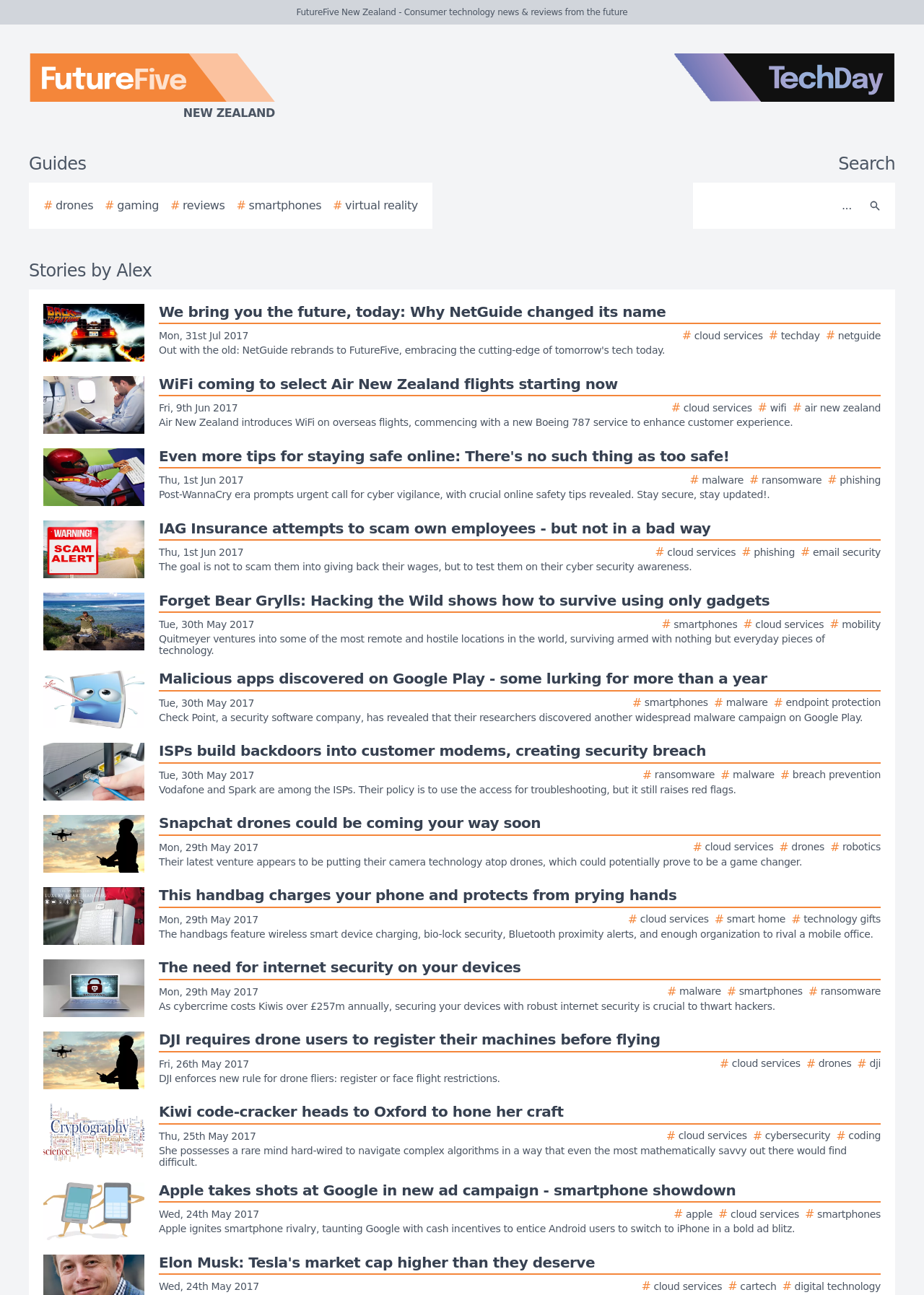Please specify the bounding box coordinates of the region to click in order to perform the following instruction: "View the story about WiFi on Air New Zealand flights".

[0.047, 0.29, 0.953, 0.335]